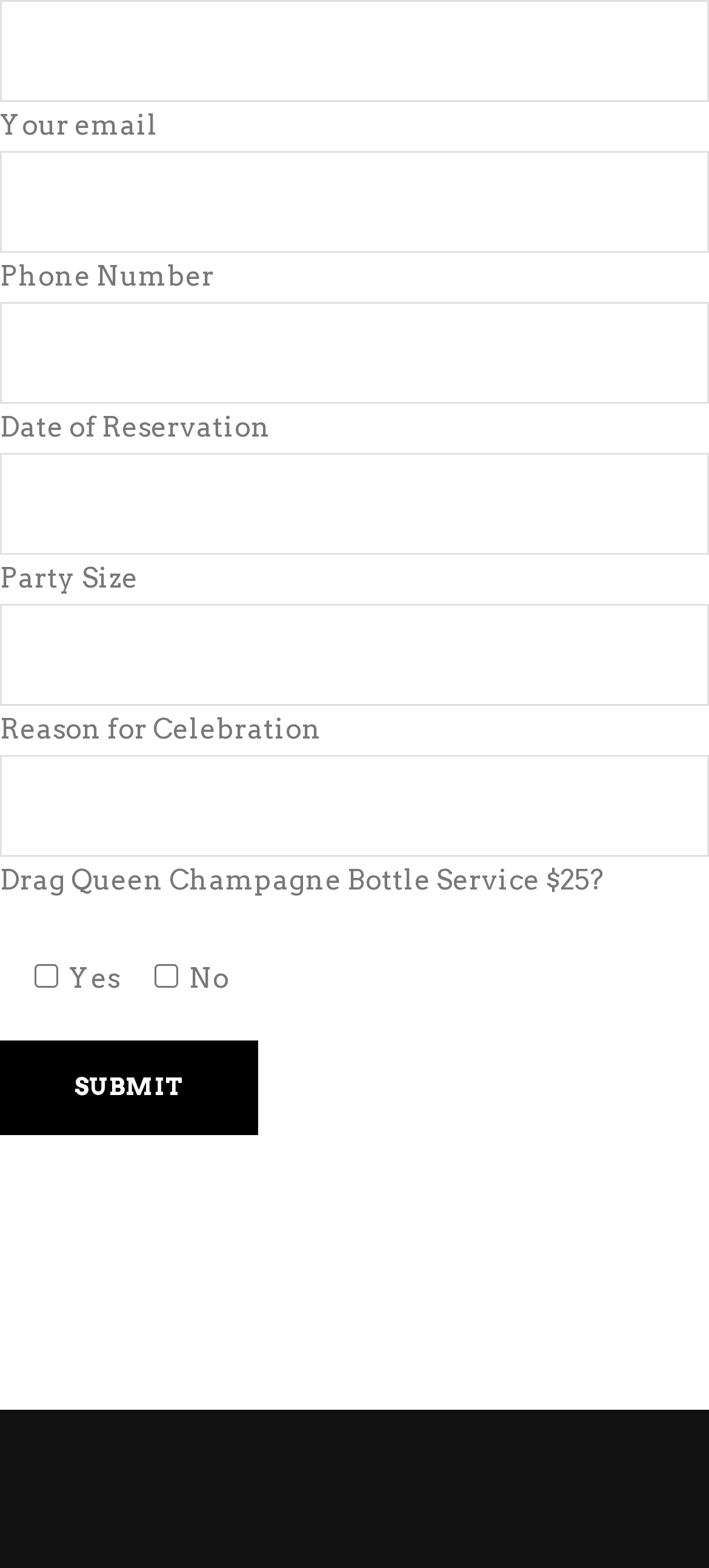Determine the bounding box coordinates of the element that should be clicked to execute the following command: "Choose yes or no for Drag Queen Champagne Bottle Service".

[0.049, 0.615, 0.082, 0.63]